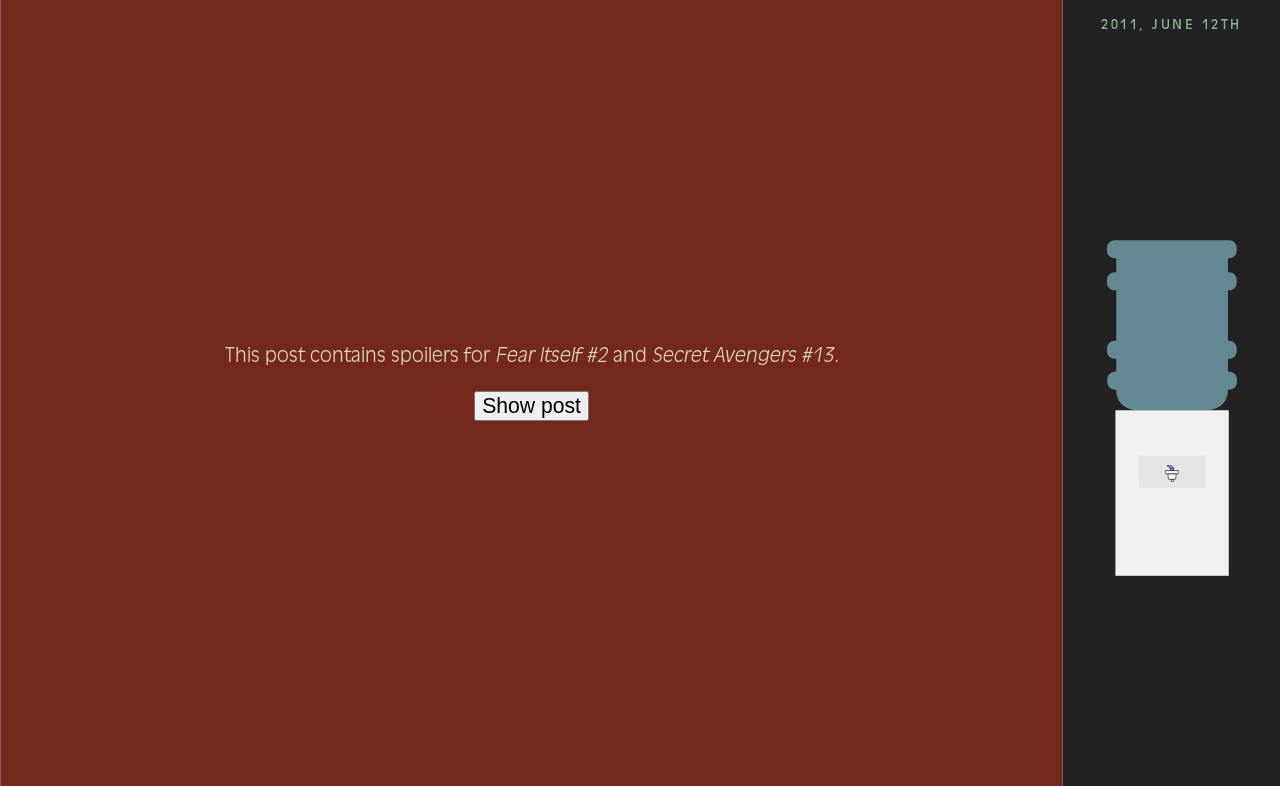Identify the bounding box for the described UI element: "Show post".

[0.37, 0.497, 0.46, 0.535]